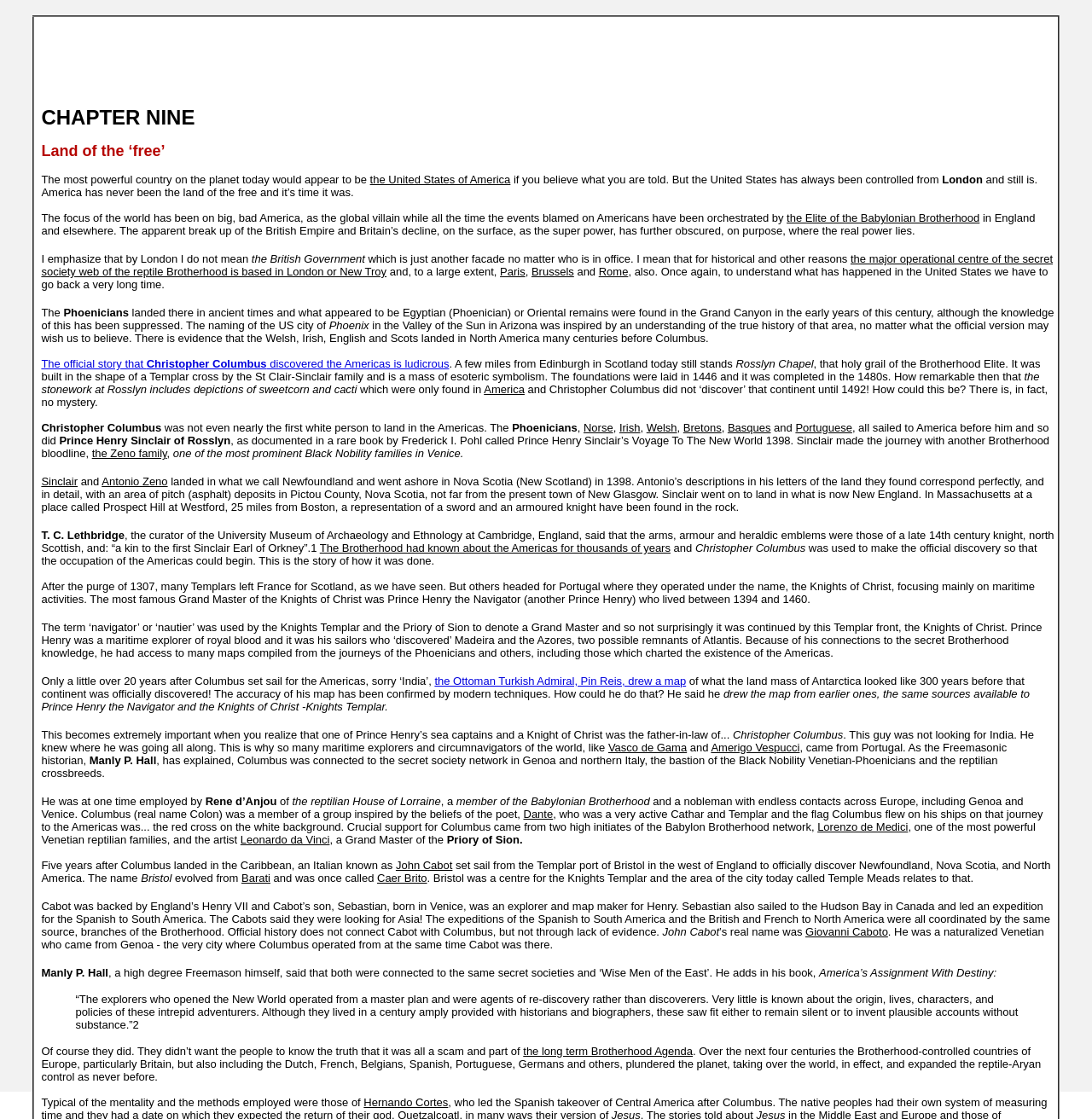Construct a comprehensive description capturing every detail on the webpage.

The webpage is about the book "The Biggest Secret - Chapter 9". The chapter discusses the history of the United States and how it has been controlled by the Elite of the Babylonian Brotherhood in London. The text explains that the United States has never been the land of the free and that the events blamed on Americans have been orchestrated by the Elite.

The chapter begins by stating that the focus of the world has been on big, bad America, while the real power lies in London and elsewhere. The author emphasizes that by London, they do not mean the British Government, but rather the major operational center of the secret society web of the reptile Brotherhood.

The text then delves into the history of the Phoenicians, who landed in North America many centuries before Columbus. The author mentions that there is evidence of the Welsh, Irish, English, and Scots landing in North America before Columbus, and that the official story of Columbus discovering the Americas is ludicrous.

The chapter also discusses the Rosslyn Chapel in Scotland, which was built by the St Clair-Sinclair family and is a mass of esoteric symbolism. The author notes that the stonework at Rosslyn includes depictions of sweetcorn and cacti, which were only found in America, and that Christopher Columbus did not discover the continent until 1492.

Furthermore, the text explains that Prince Henry Sinclair of Rosslyn made a voyage to the New World in 1398, along with another Brotherhood bloodline, the Zeno family. The author mentions that Sinclair landed in what is now New England and that a representation of a sword and an armored knight have been found in the rock in Massachusetts.

The chapter concludes by stating that the Brotherhood had known about the Americas for thousands of years and that Christopher Columbus was used to make the official discovery so that the occupation of the Americas could begin. The author also mentions that the Knights of Christ, a Templar front, had access to many maps compiled from the journeys of the Phoenicians and others, including those that charted the existence of the Americas.